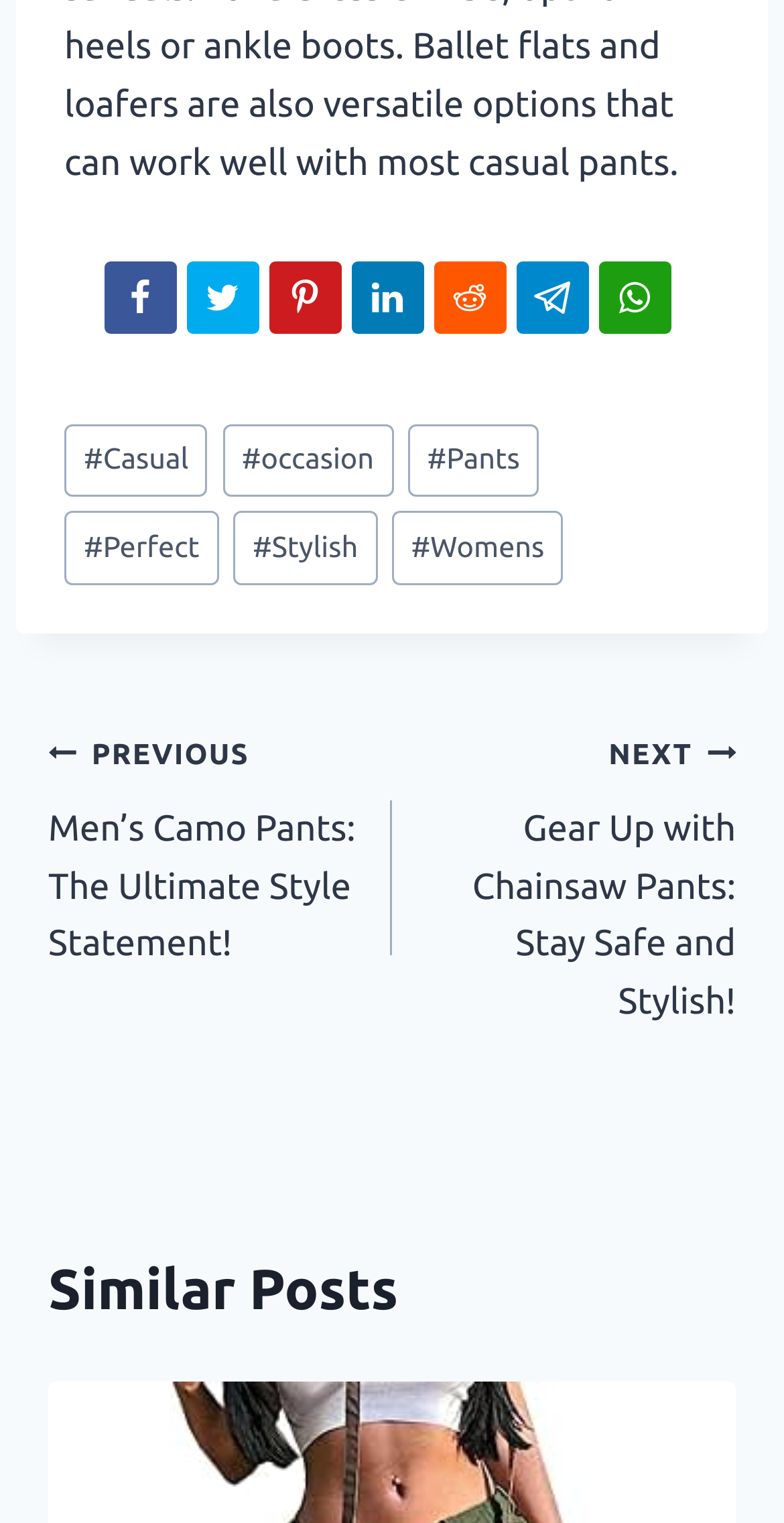Please indicate the bounding box coordinates of the element's region to be clicked to achieve the instruction: "View posts tagged with 'Casual'". Provide the coordinates as four float numbers between 0 and 1, i.e., [left, top, right, bottom].

[0.082, 0.278, 0.265, 0.326]